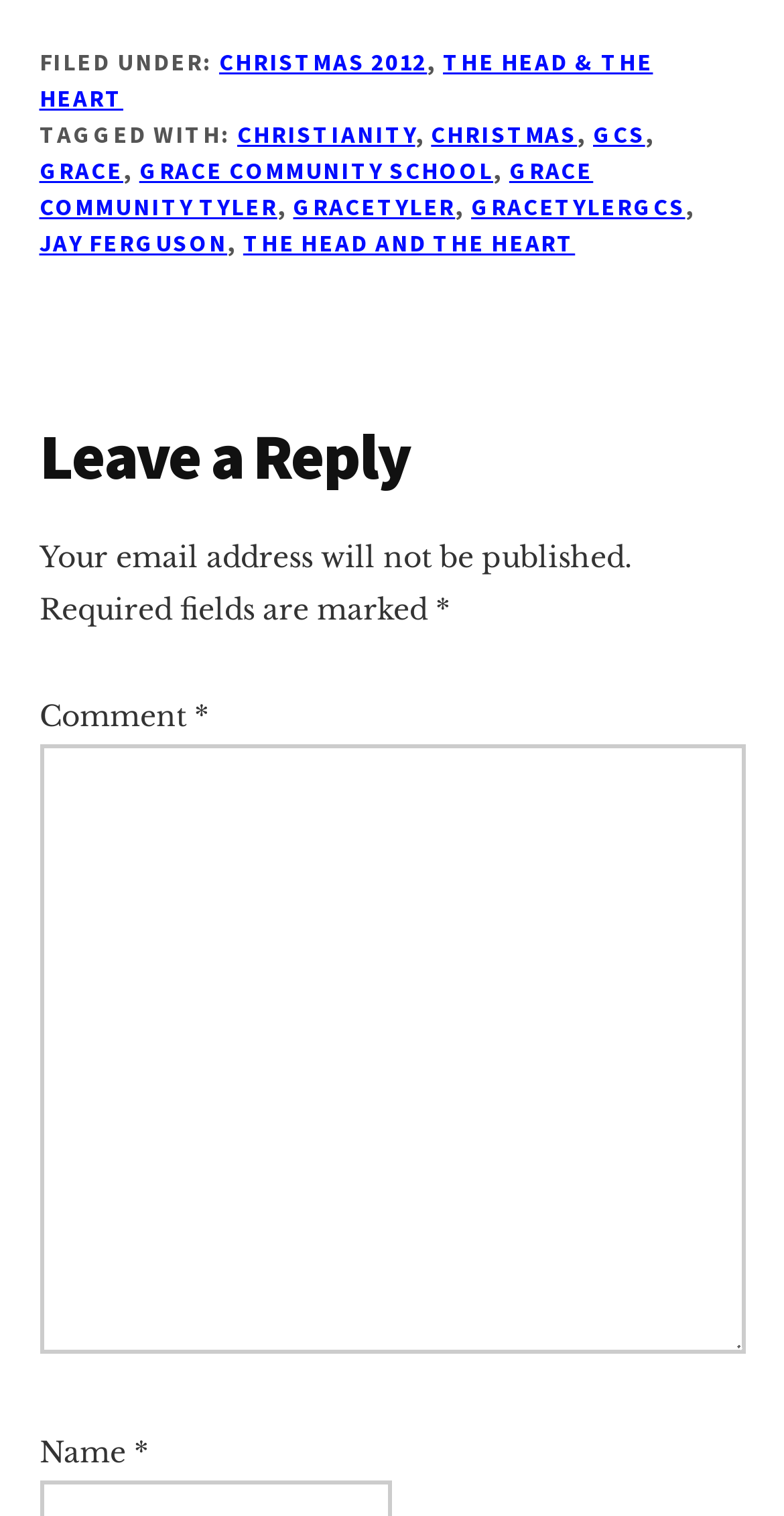Determine the bounding box coordinates (top-left x, top-left y, bottom-right x, bottom-right y) of the UI element described in the following text: Adrian Ushe

None